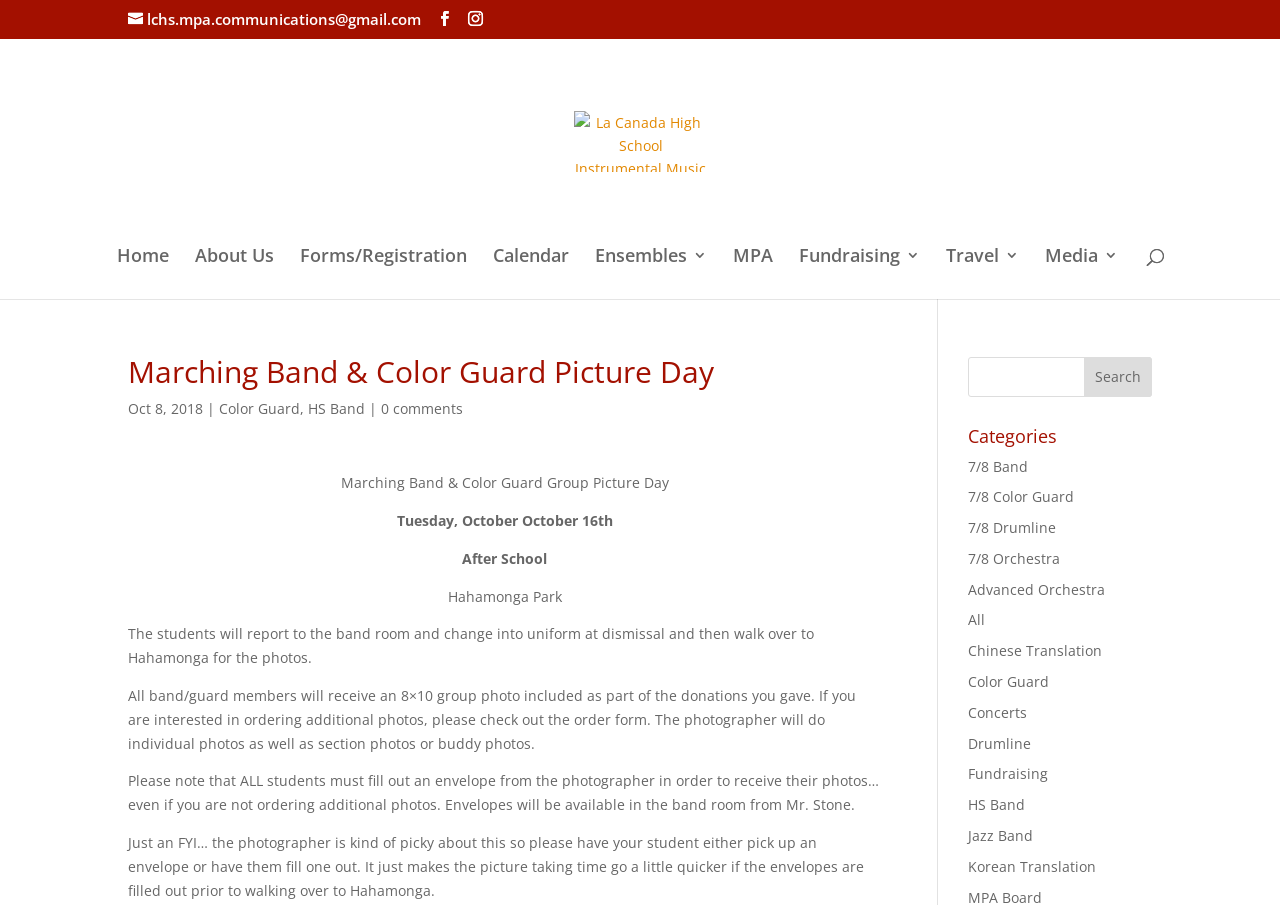Please give a succinct answer using a single word or phrase:
What is included in the donations given by the students' families?

An 8×10 group photo